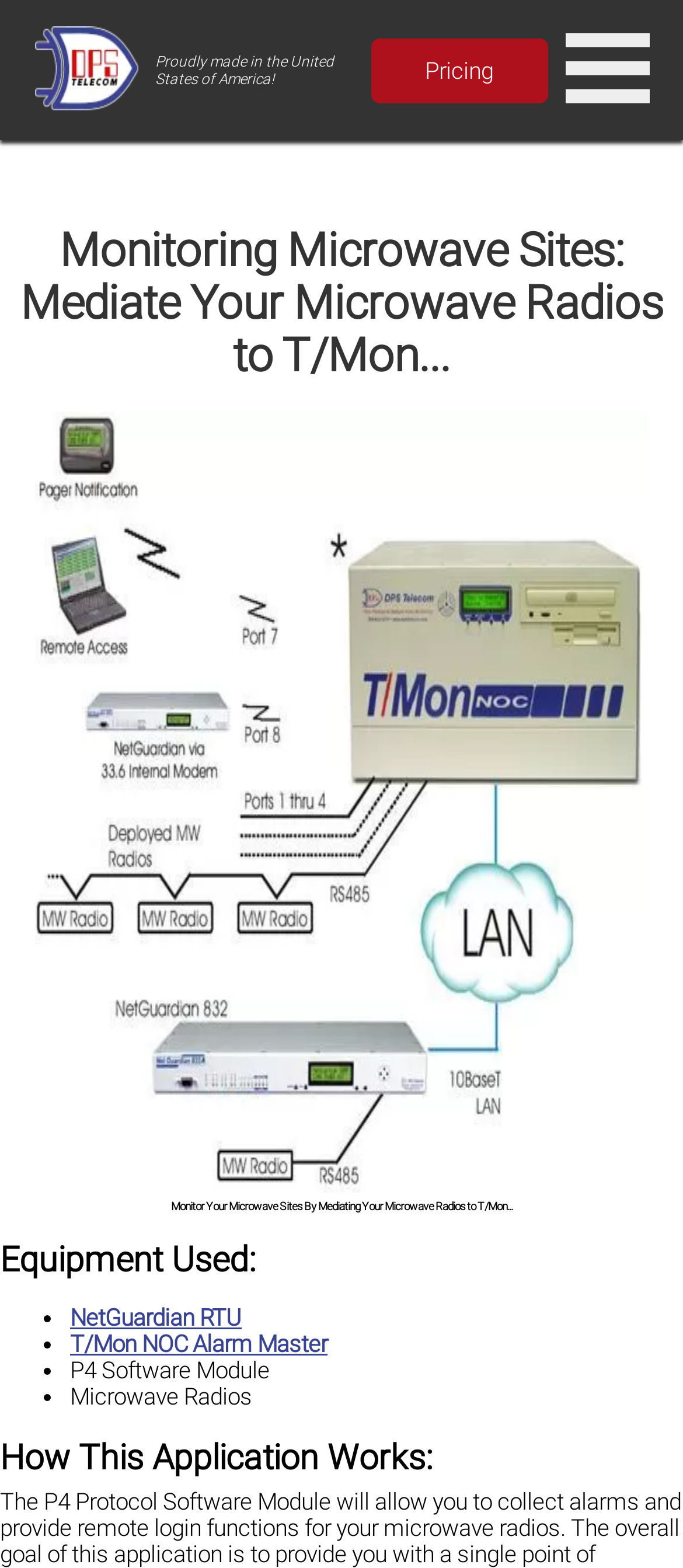Generate a comprehensive description of the webpage content.

The webpage appears to be a product or service description page, specifically about the P4 Protocol Software Module for monitoring microwave sites. 

At the top left corner, there is a logo of DPS (Digital Prototype Systems) Telecom Fresno, accompanied by an image. To the right of the logo, there is a text stating "Proudly made in the United States of America!". 

On the top right corner, there is a link to "Pricing" with an adjacent image. 

Below the logo and the pricing link, there is a main heading that spans the entire width of the page, describing the purpose of the software module. 

Below the main heading, there is a large image that takes up most of the page's width, illustrating the concept of monitoring microwave sites. 

Further down, there is a section titled "Equipment Used:", which lists four items: NetGuardian RTU, T/Mon NOC Alarm Master, P4 Software Module, and Microwave Radios. Each item is preceded by a bullet point and is a link or static text. 

Finally, at the bottom of the page, there is a heading titled "How This Application Works:", which likely introduces a section explaining the functionality of the software module.